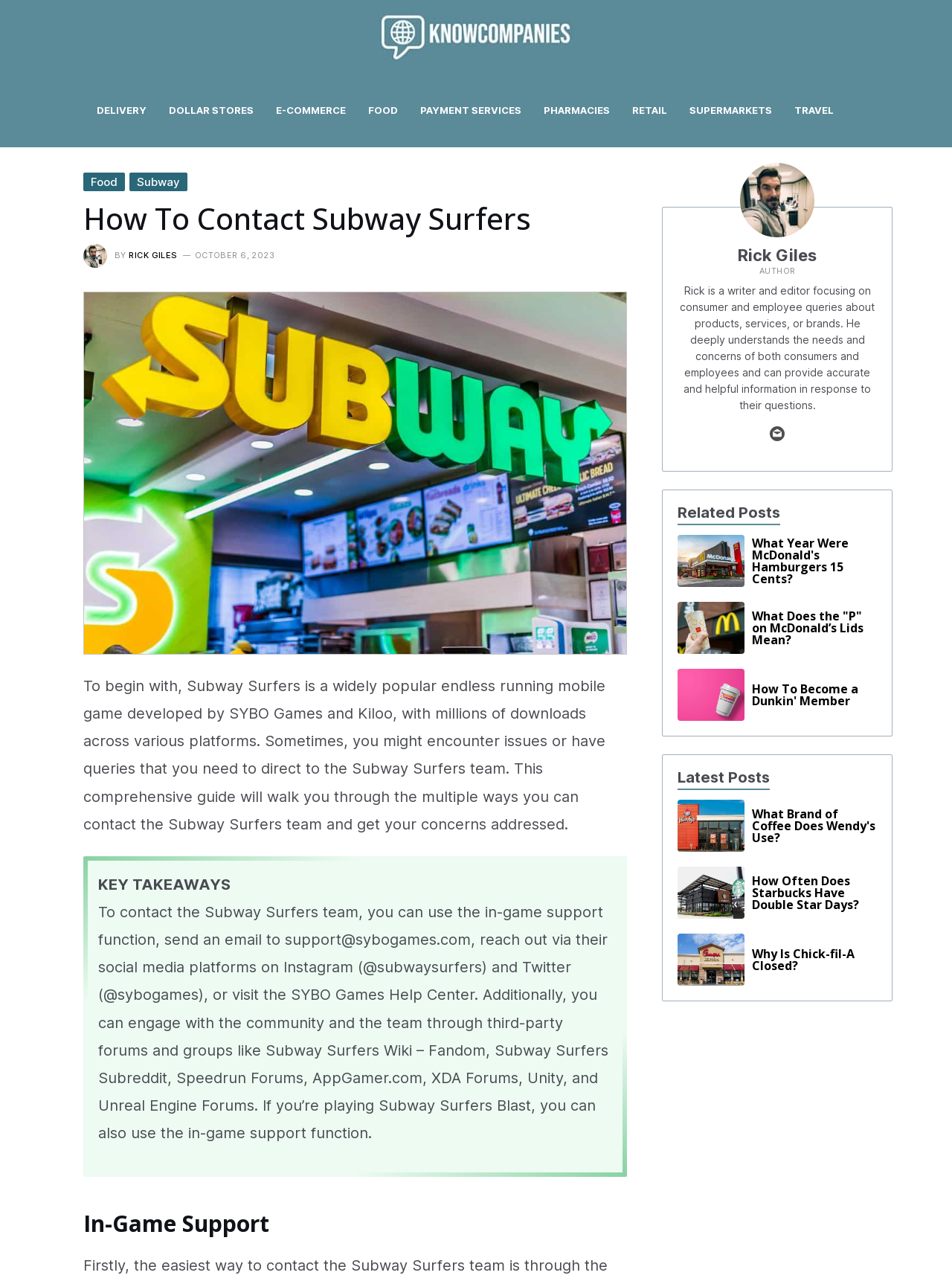Kindly determine the bounding box coordinates for the area that needs to be clicked to execute this instruction: "Contact the author Rick Giles".

[0.775, 0.191, 0.858, 0.207]